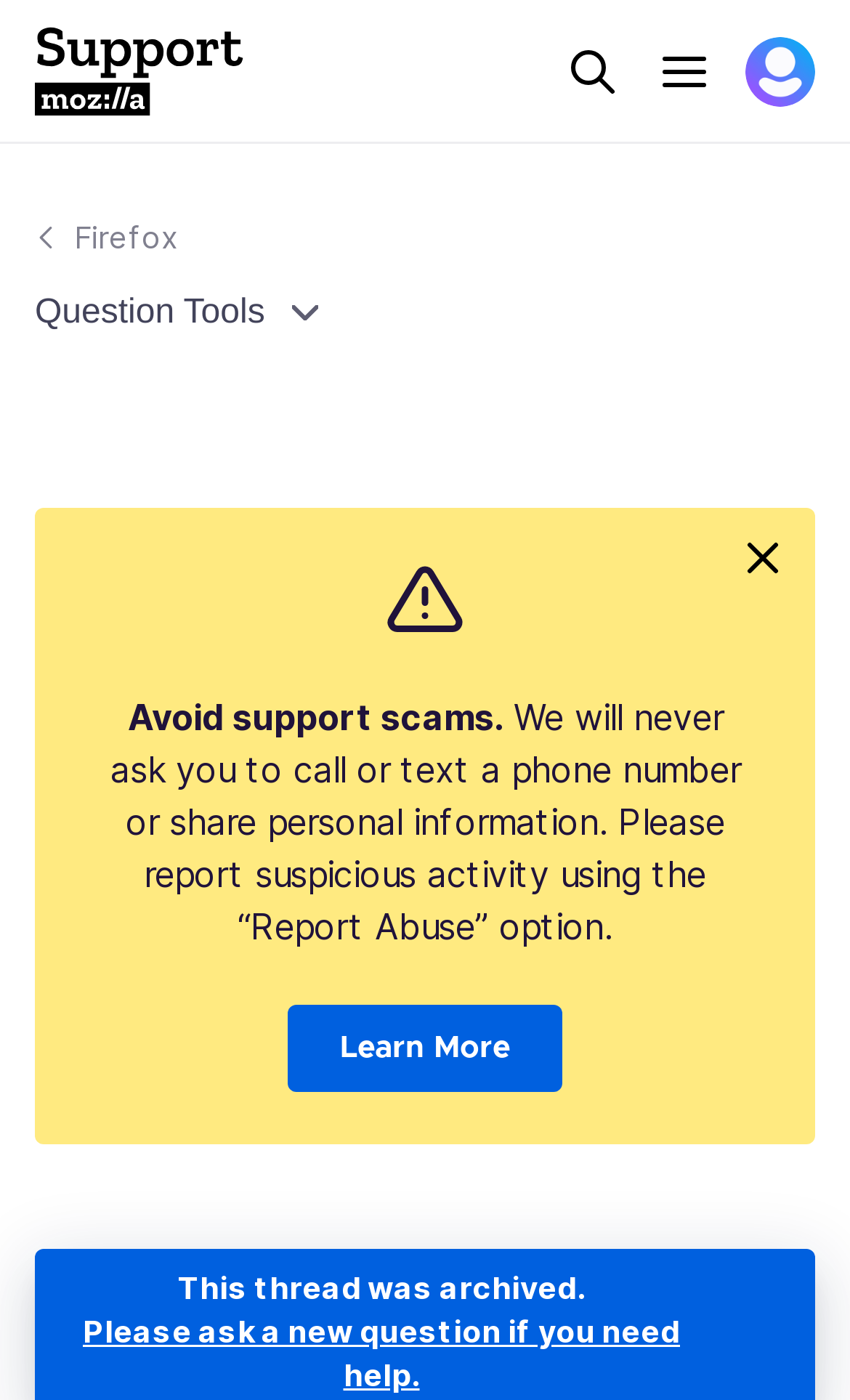Find the bounding box coordinates of the clickable area that will achieve the following instruction: "Open the menu".

[0.764, 0.026, 0.846, 0.076]